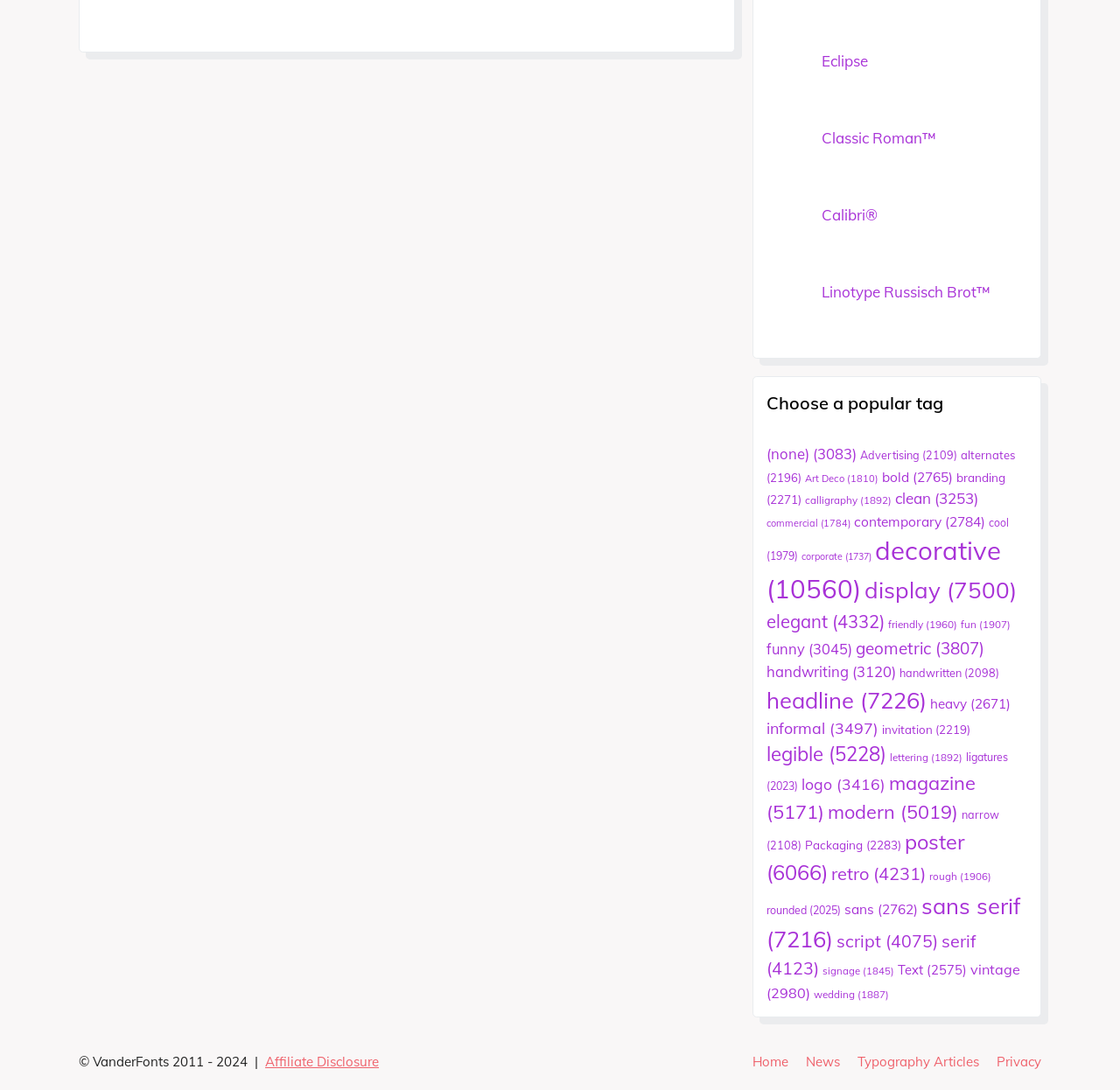Determine the bounding box coordinates of the region to click in order to accomplish the following instruction: "Explore the modern fonts". Provide the coordinates as four float numbers between 0 and 1, specifically [left, top, right, bottom].

[0.739, 0.733, 0.855, 0.755]